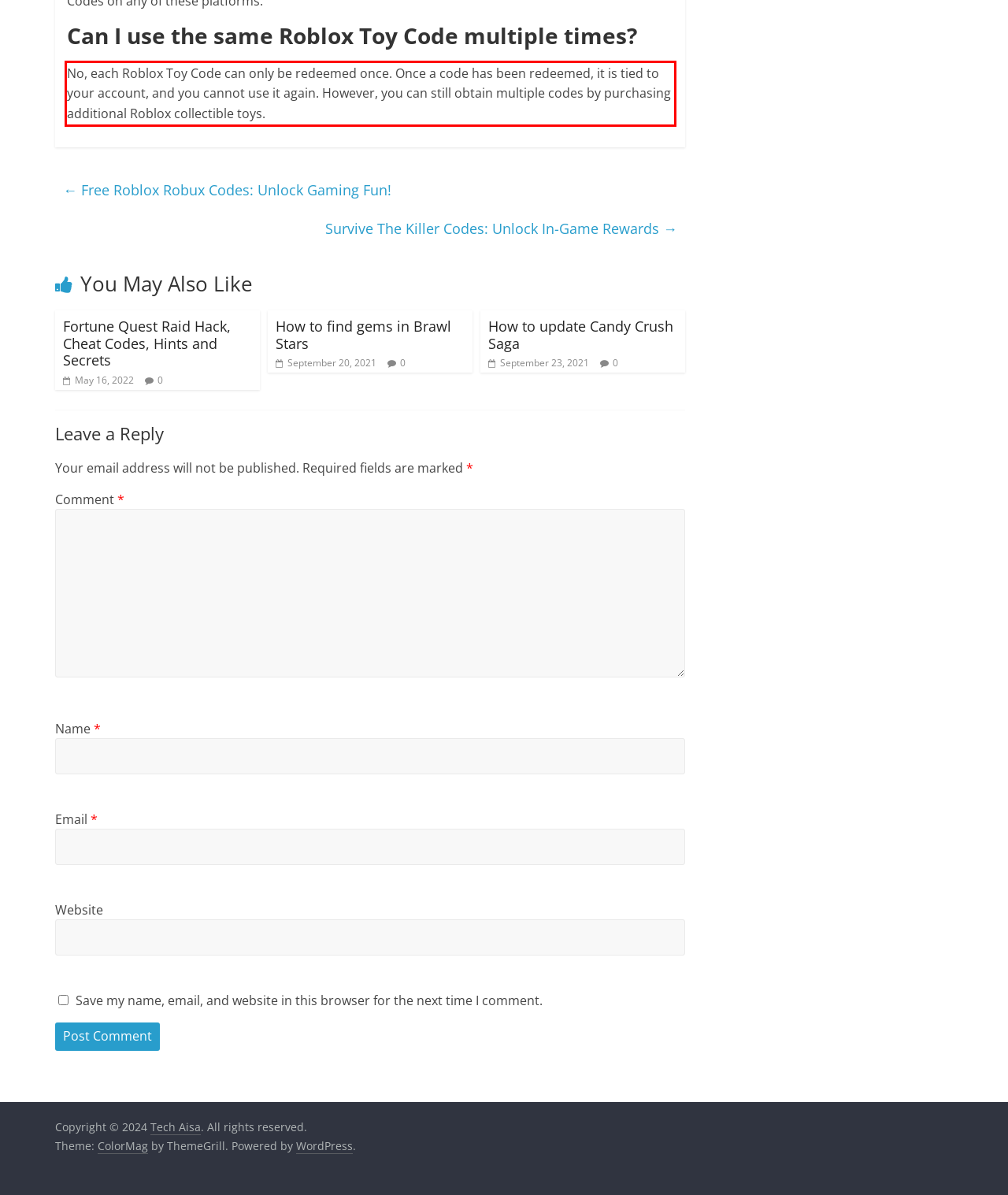You are provided with a screenshot of a webpage containing a red bounding box. Please extract the text enclosed by this red bounding box.

No, each Roblox Toy Code can only be redeemed once. Once a code has been redeemed, it is tied to your account, and you cannot use it again. However, you can still obtain multiple codes by purchasing additional Roblox collectible toys.